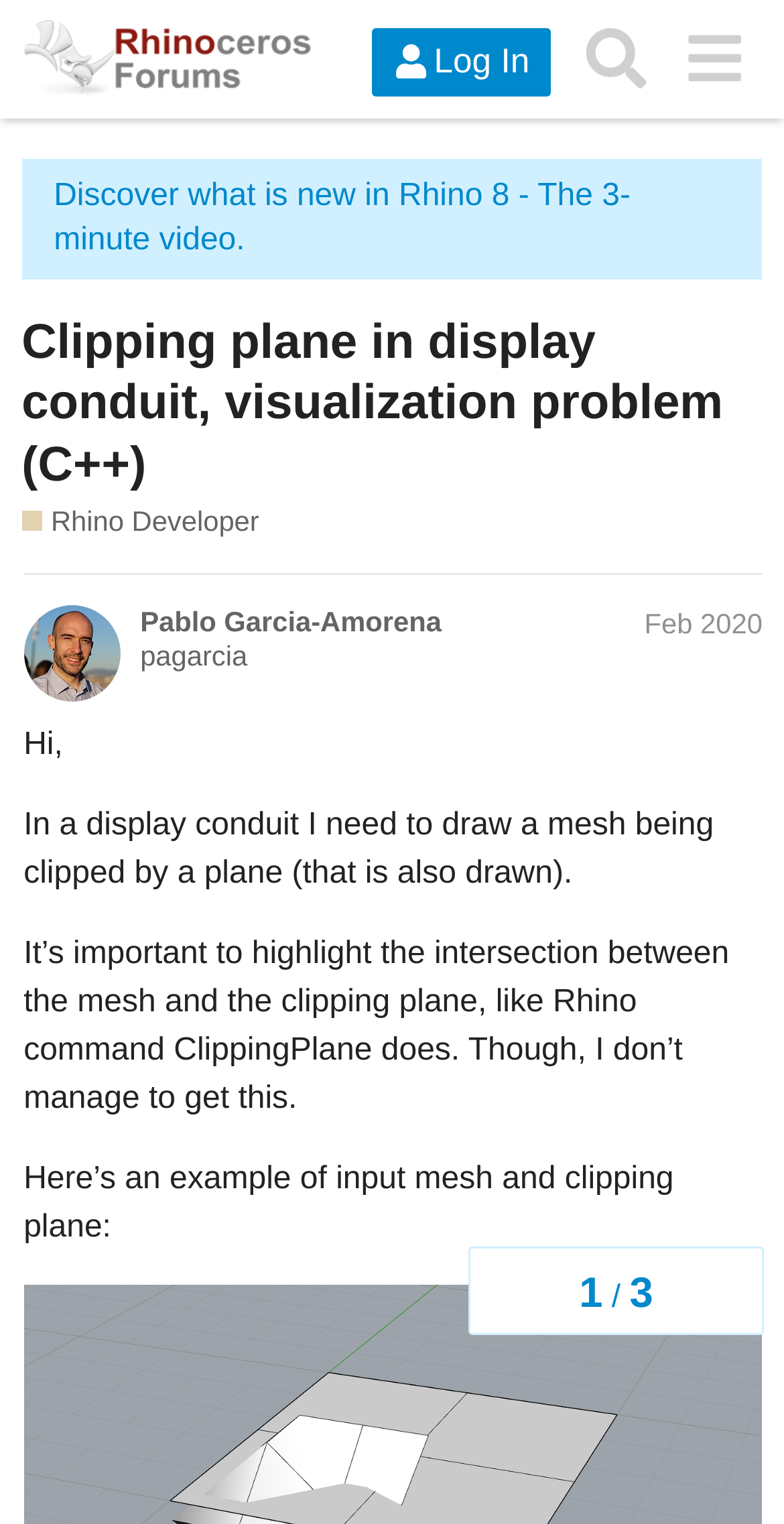Identify the bounding box coordinates for the region to click in order to carry out this instruction: "Visit the 'McNeel Forum' homepage". Provide the coordinates using four float numbers between 0 and 1, formatted as [left, top, right, bottom].

[0.027, 0.013, 0.397, 0.064]